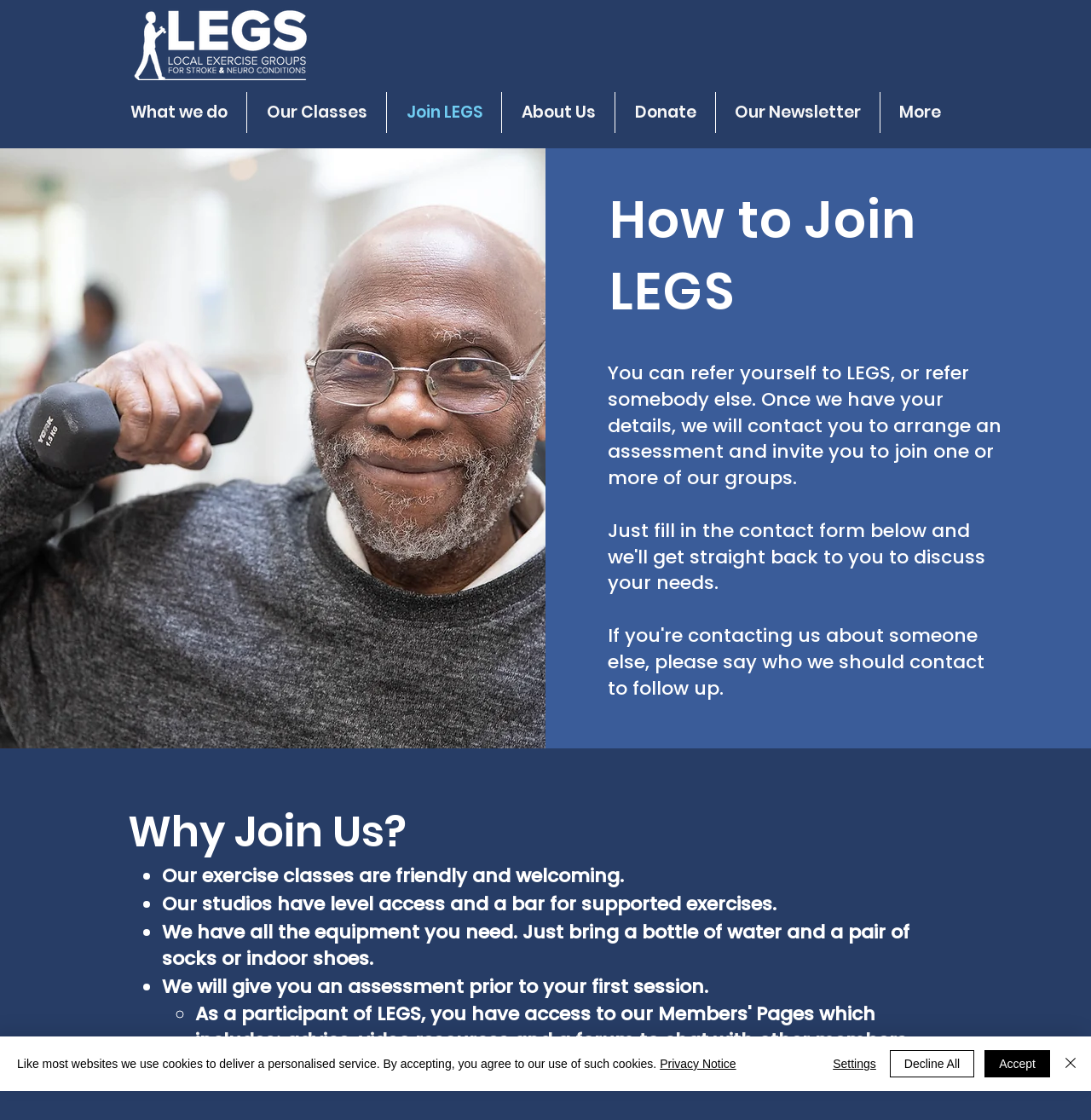Respond to the question below with a single word or phrase: What is the last item in the list of reasons to join LEGS?

We will give you an assessment prior to your first session